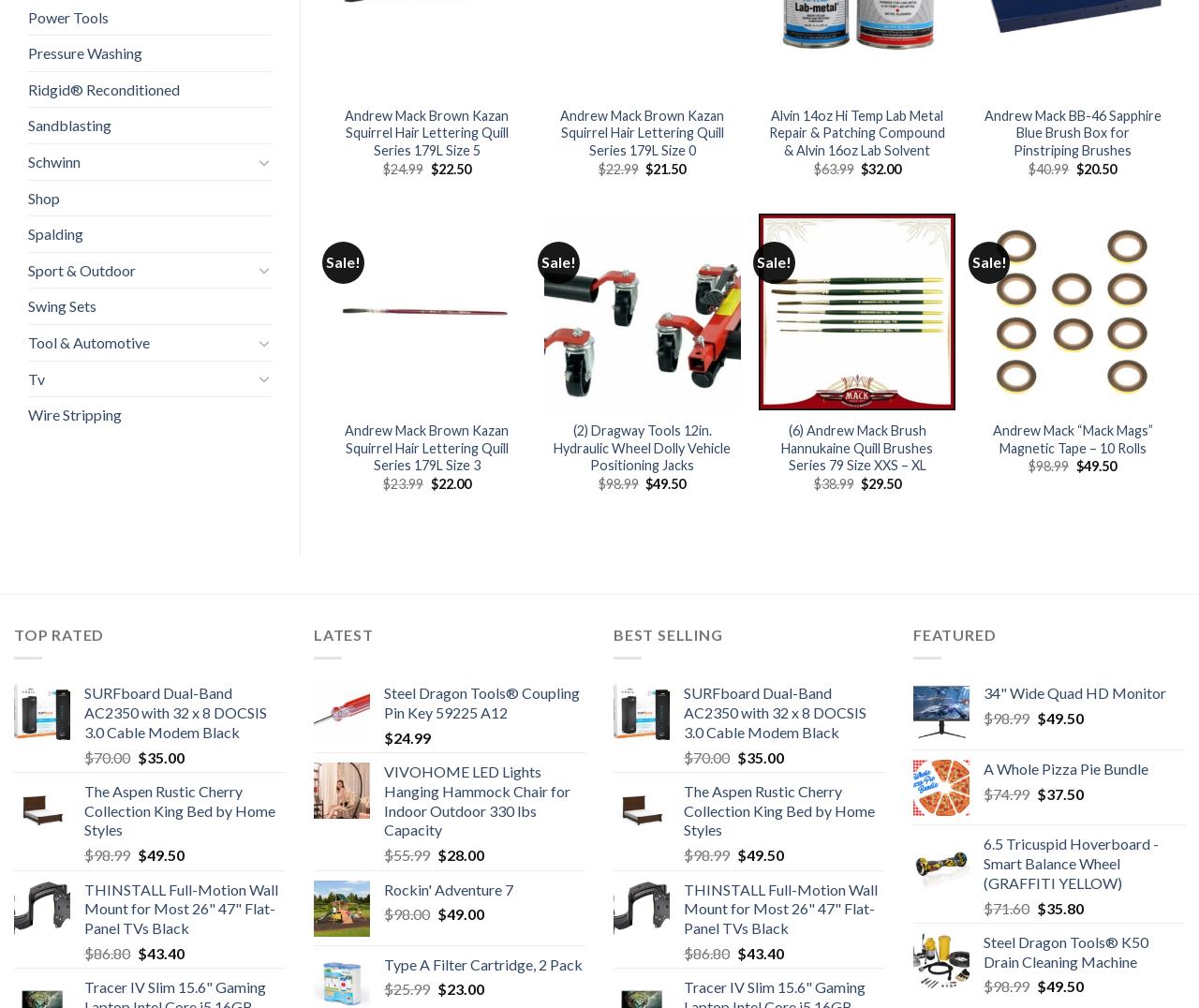What is the price of the product 'Andrew Mack Brown Kazan Squirrel Hair Lettering Quill Series 179L Size 5'?
Answer the question with as much detail as you can, using the image as a reference.

I found the link 'Andrew Mack Brown Kazan Squirrel Hair Lettering Quill Series 179L Size 5' and its corresponding price insertion, which contains the StaticText '$' and '22.50', indicating that the price of this product is $22.50.